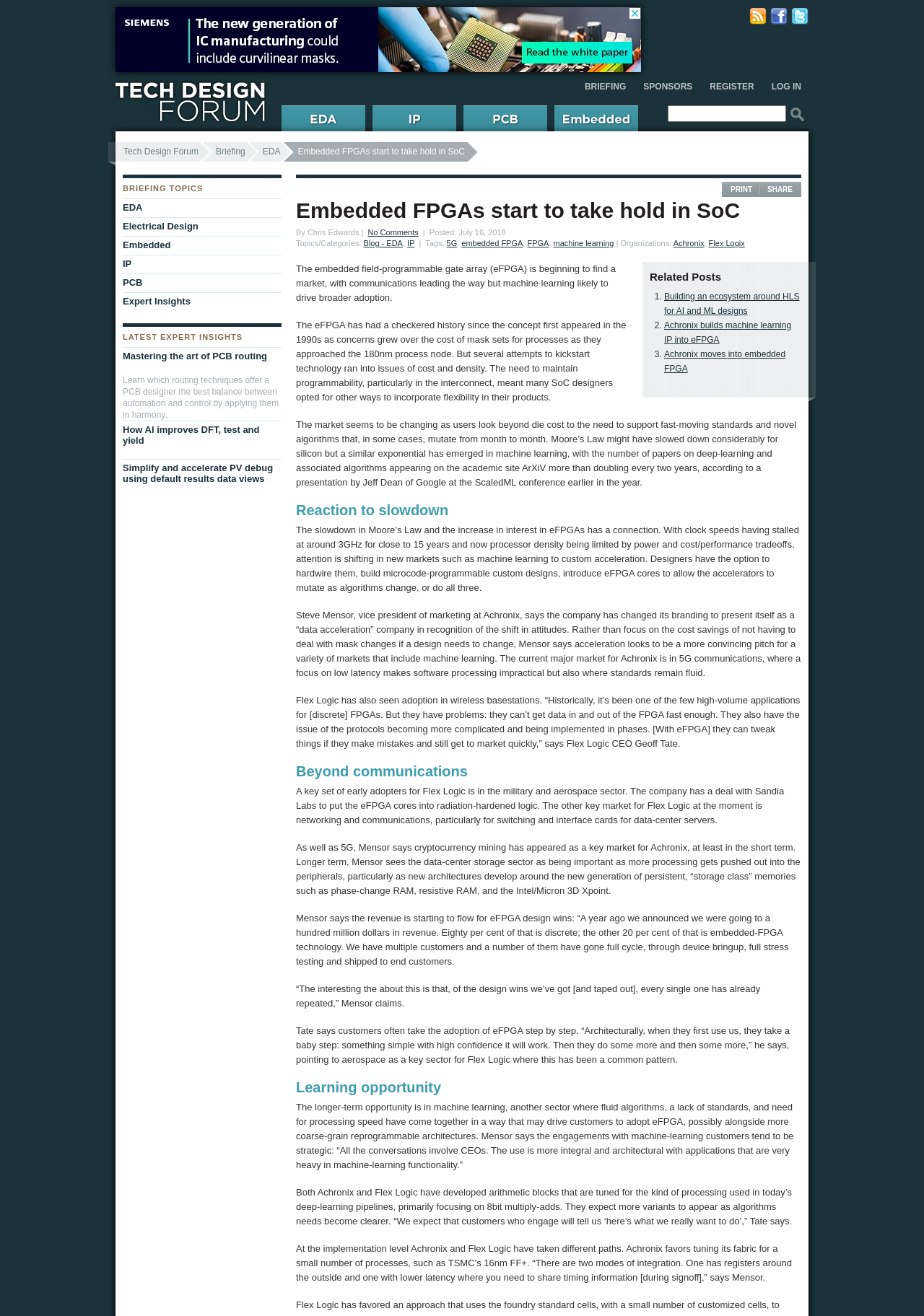Please identify the bounding box coordinates of the clickable area that will fulfill the following instruction: "Click on the 'EDA' link". The coordinates should be in the format of four float numbers between 0 and 1, i.e., [left, top, right, bottom].

[0.267, 0.108, 0.305, 0.123]